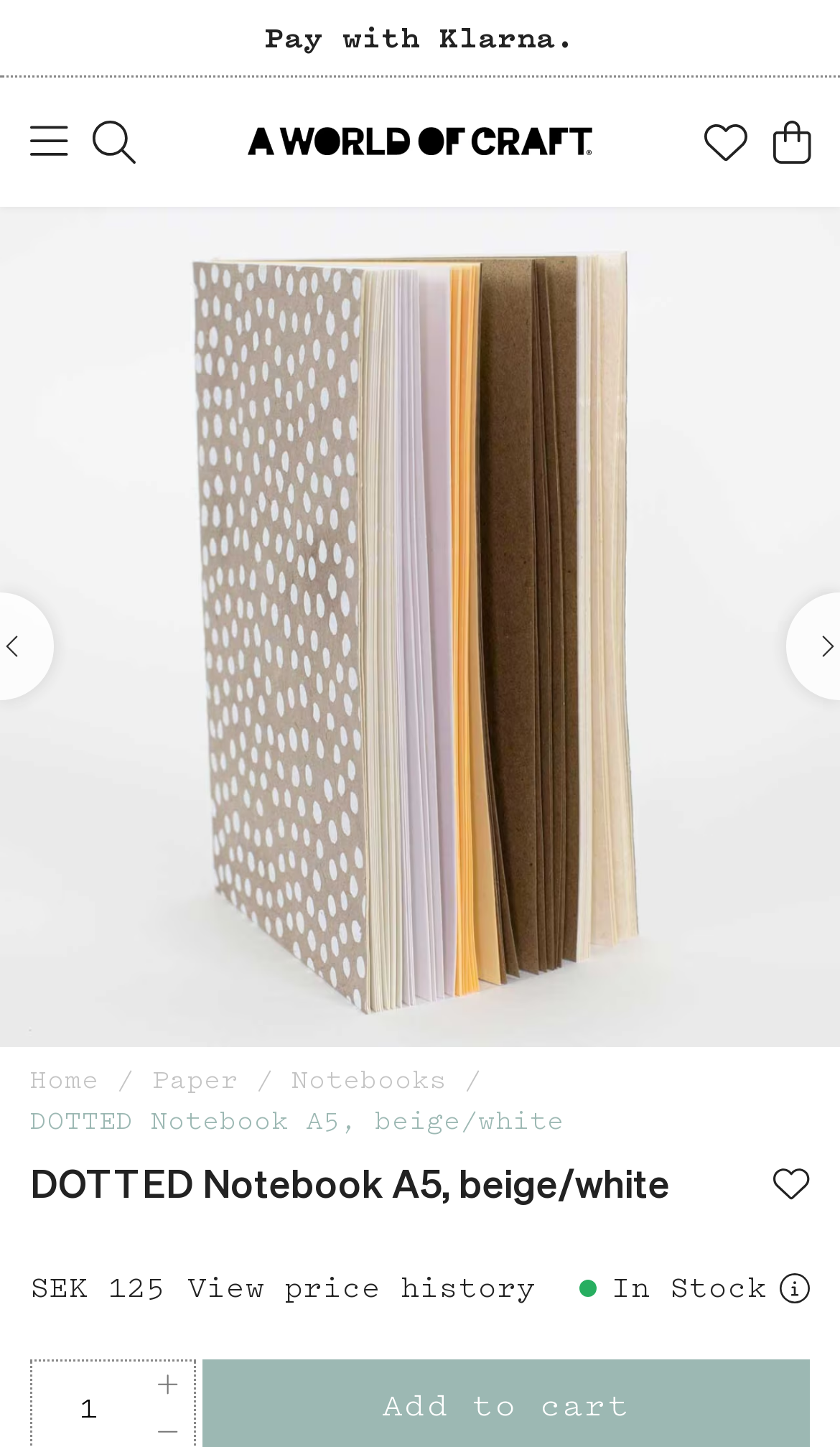Extract the bounding box coordinates for the HTML element that matches this description: "View price history". The coordinates should be four float numbers between 0 and 1, i.e., [left, top, right, bottom].

[0.223, 0.876, 0.638, 0.907]